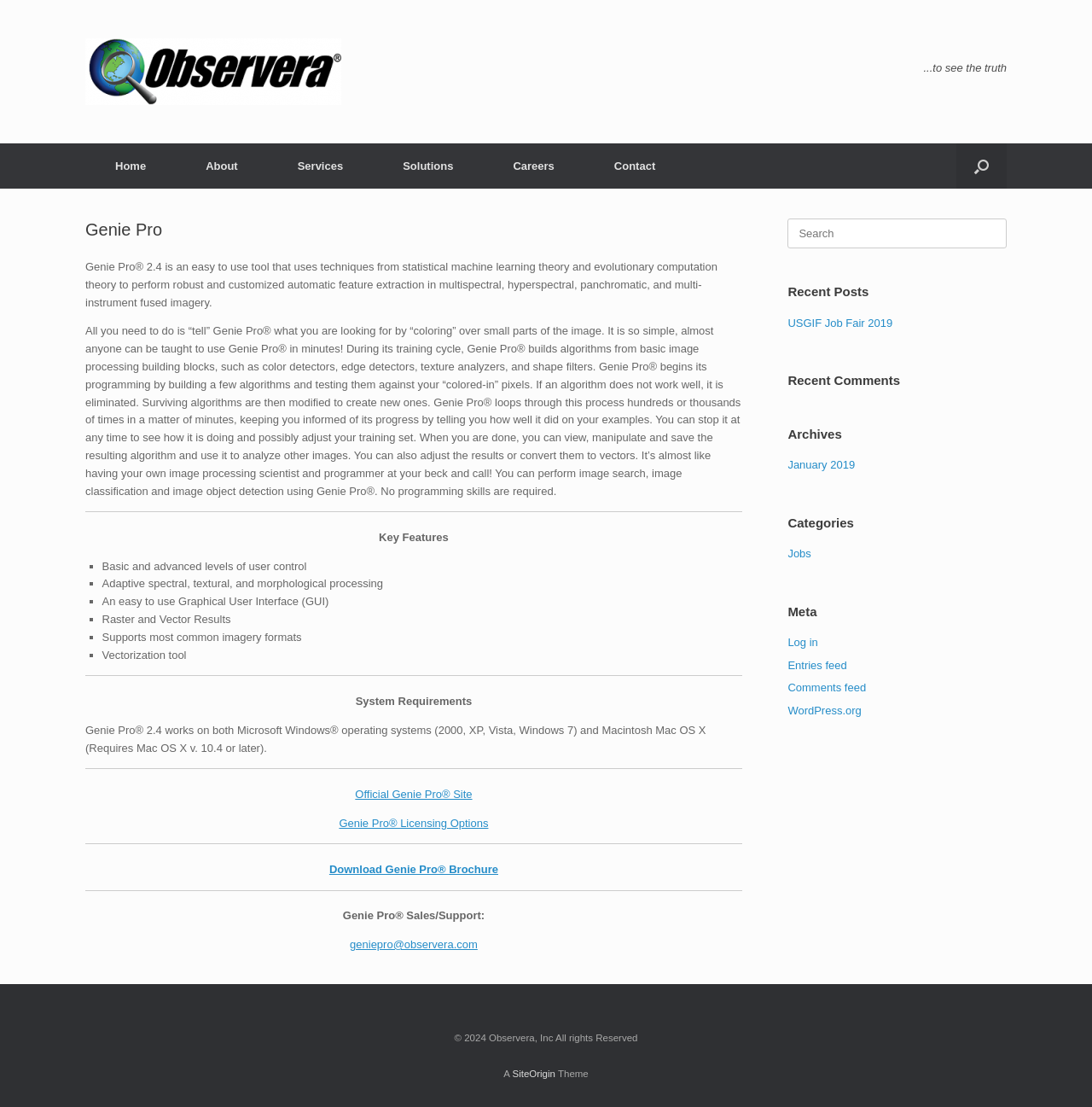Find and specify the bounding box coordinates that correspond to the clickable region for the instruction: "View the Official Genie Pro Site".

[0.325, 0.712, 0.432, 0.723]